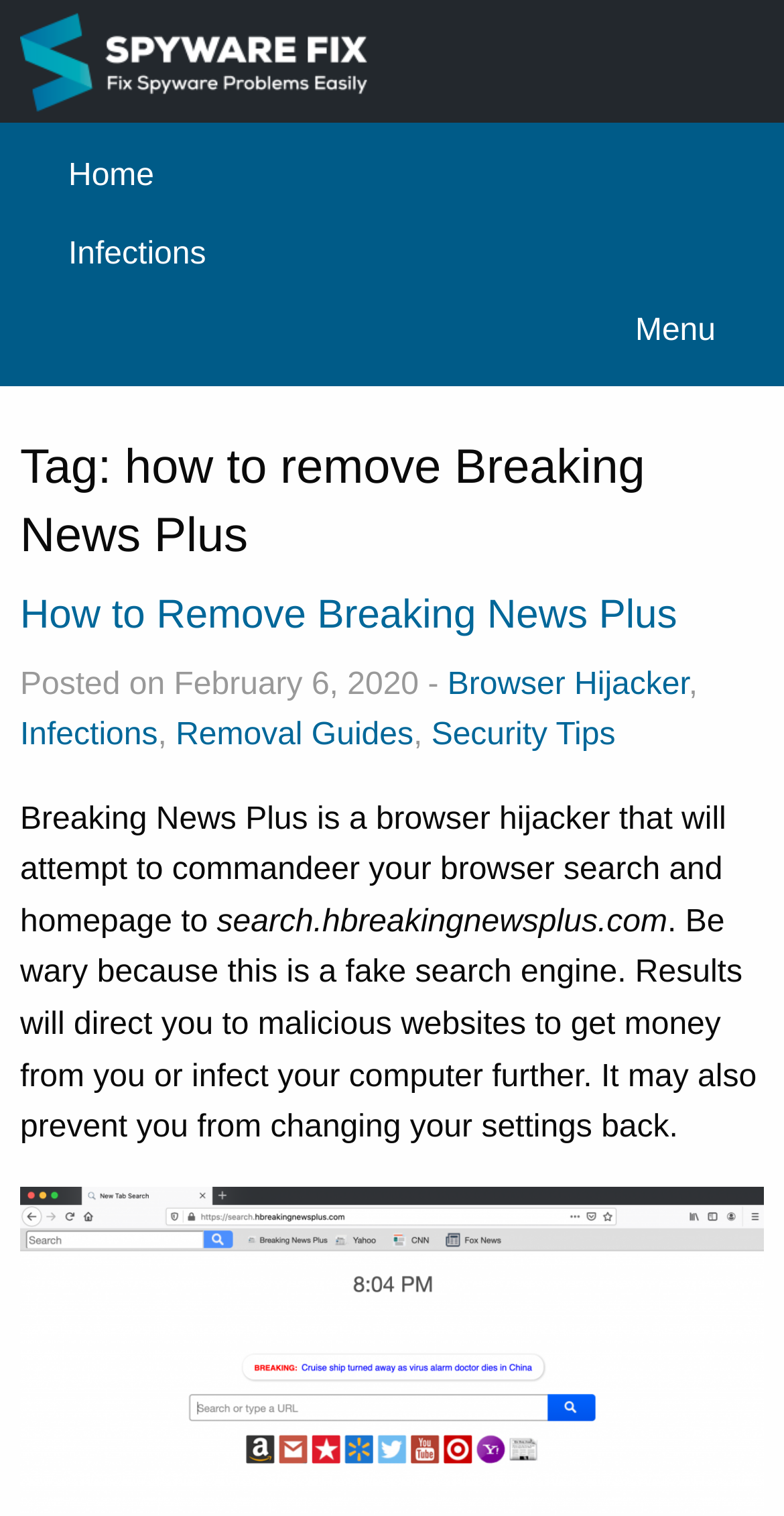Identify the bounding box for the UI element described as: "Home". The coordinates should be four float numbers between 0 and 1, i.e., [left, top, right, bottom].

[0.046, 0.092, 0.954, 0.143]